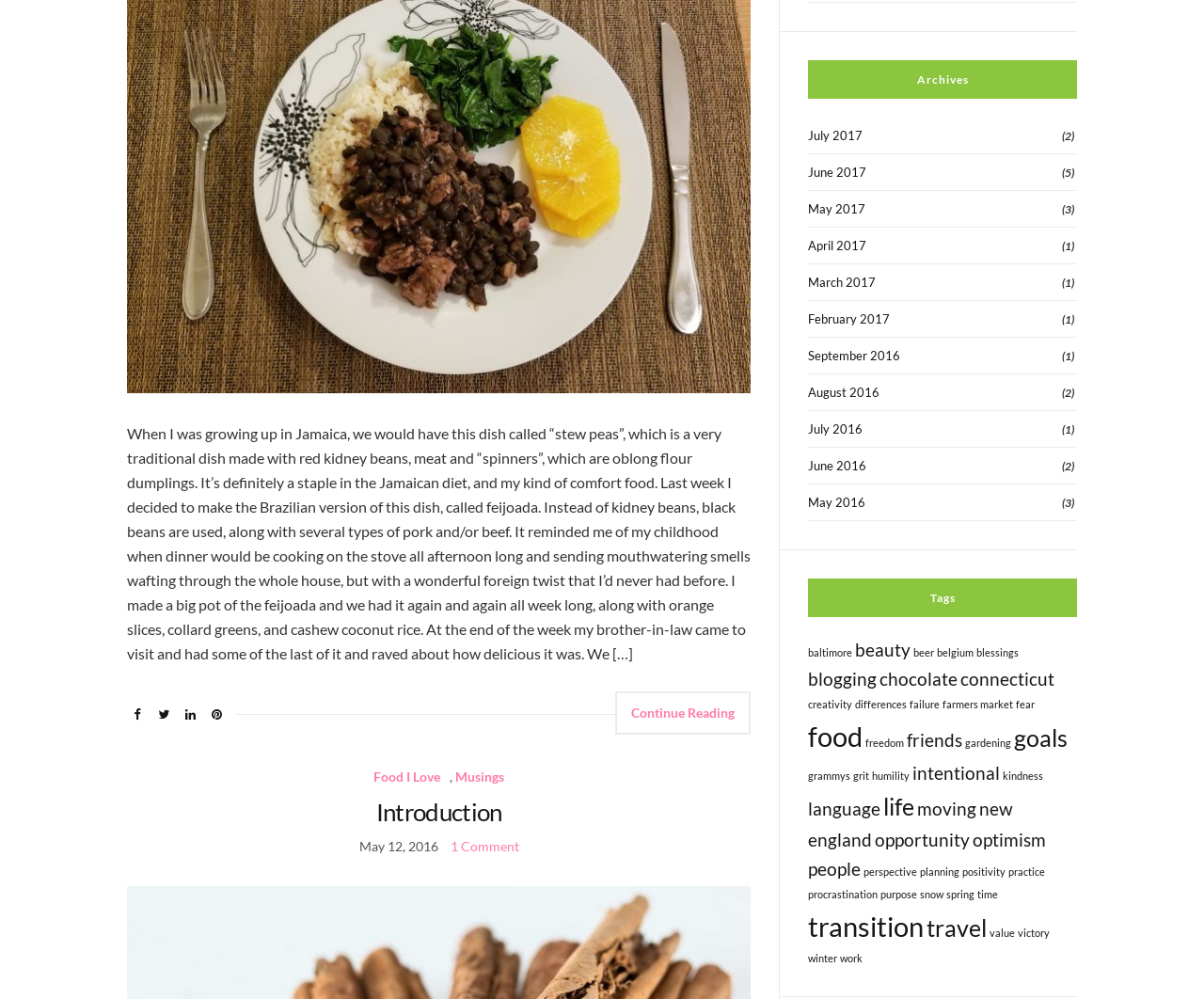Identify the bounding box coordinates for the UI element described as follows: June 2016. Use the format (top-left x, top-left y, bottom-right x, bottom-right y) and ensure all values are floating point numbers between 0 and 1.

[0.671, 0.448, 0.895, 0.485]